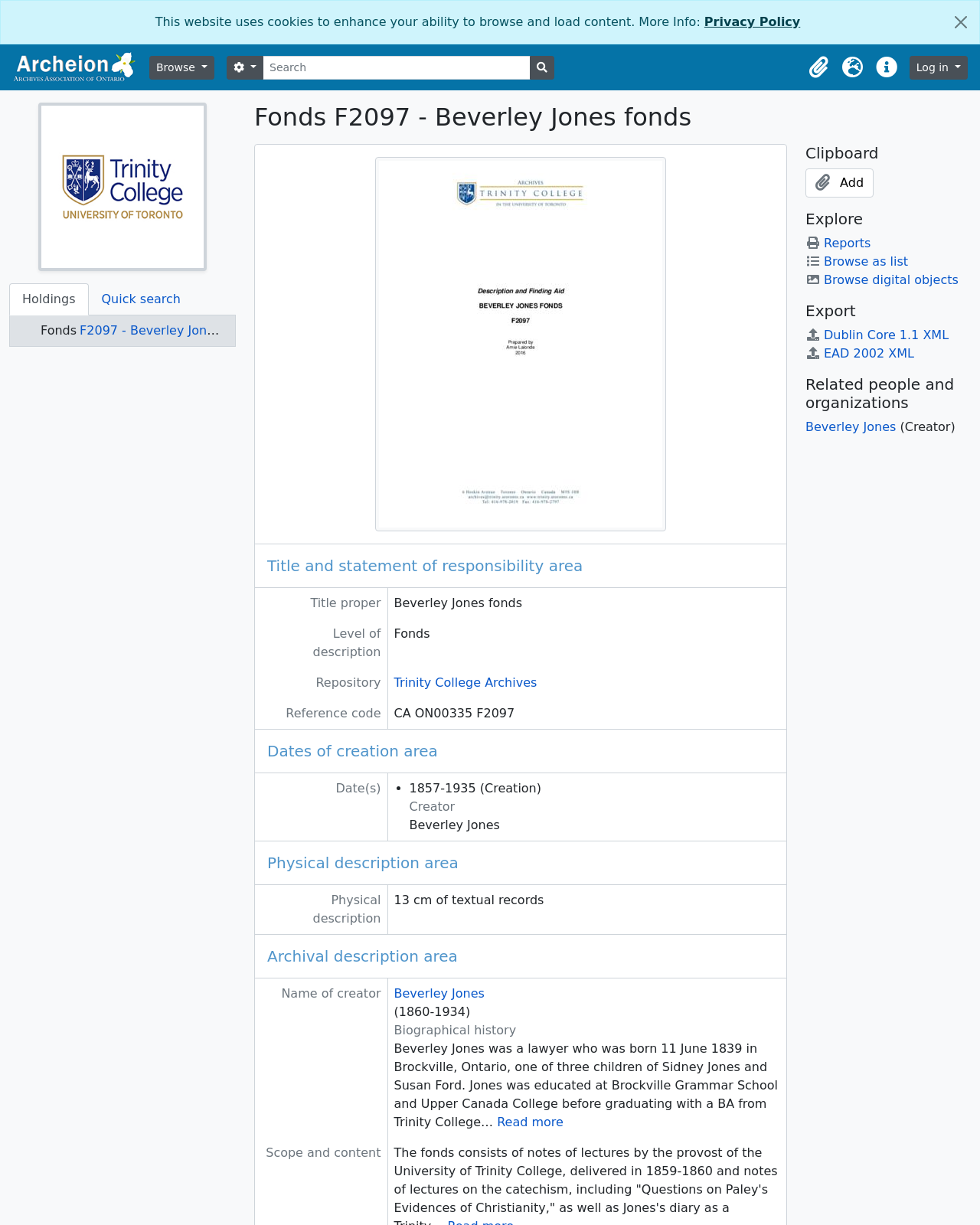Highlight the bounding box coordinates of the element you need to click to perform the following instruction: "Read more about Beverley Jones."

[0.507, 0.91, 0.575, 0.922]